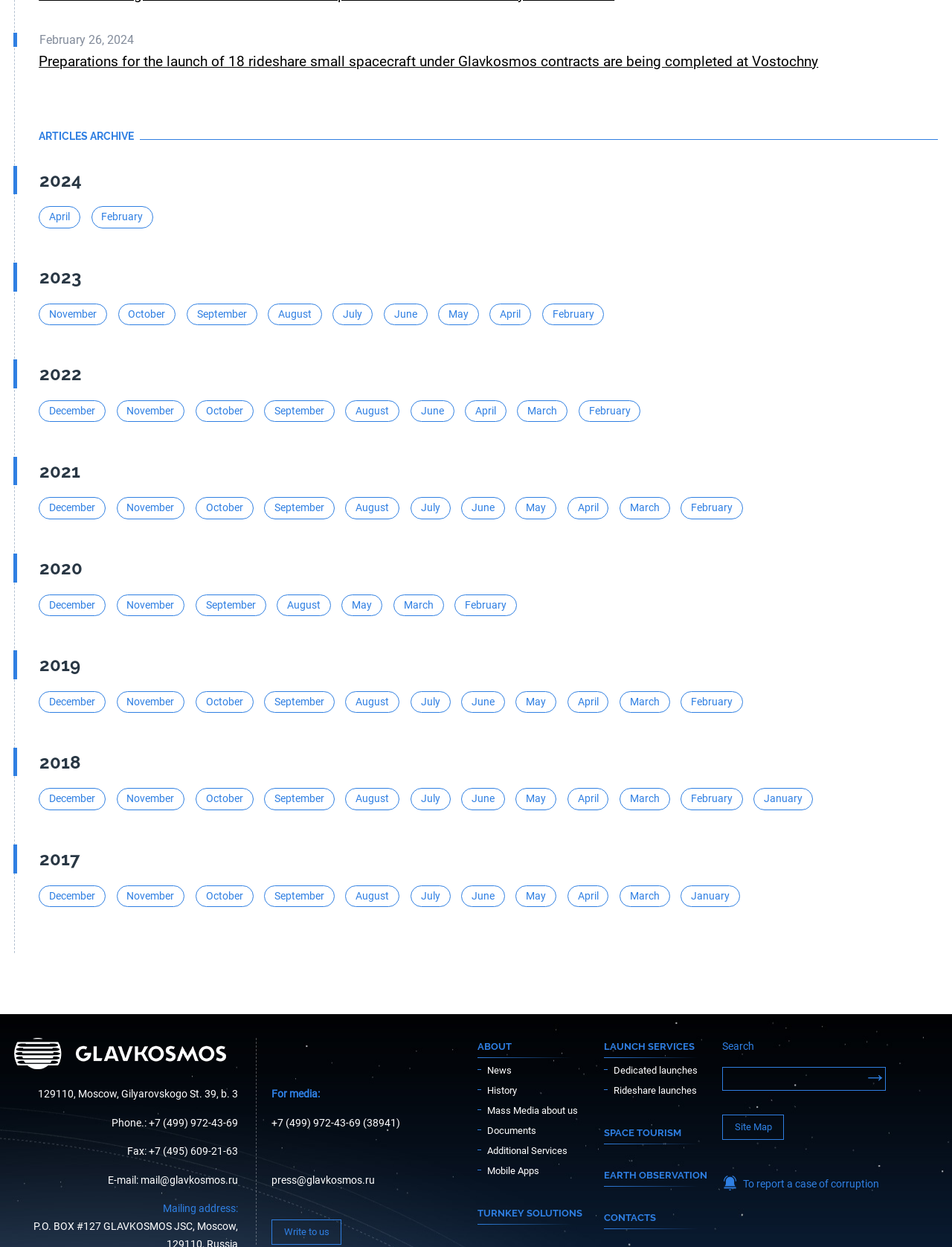What is the category of articles?
Please answer the question as detailed as possible based on the image.

The category of articles is mentioned as 'ARTICLES ARCHIVE' on the webpage, indicating that the webpage is an archive of articles.